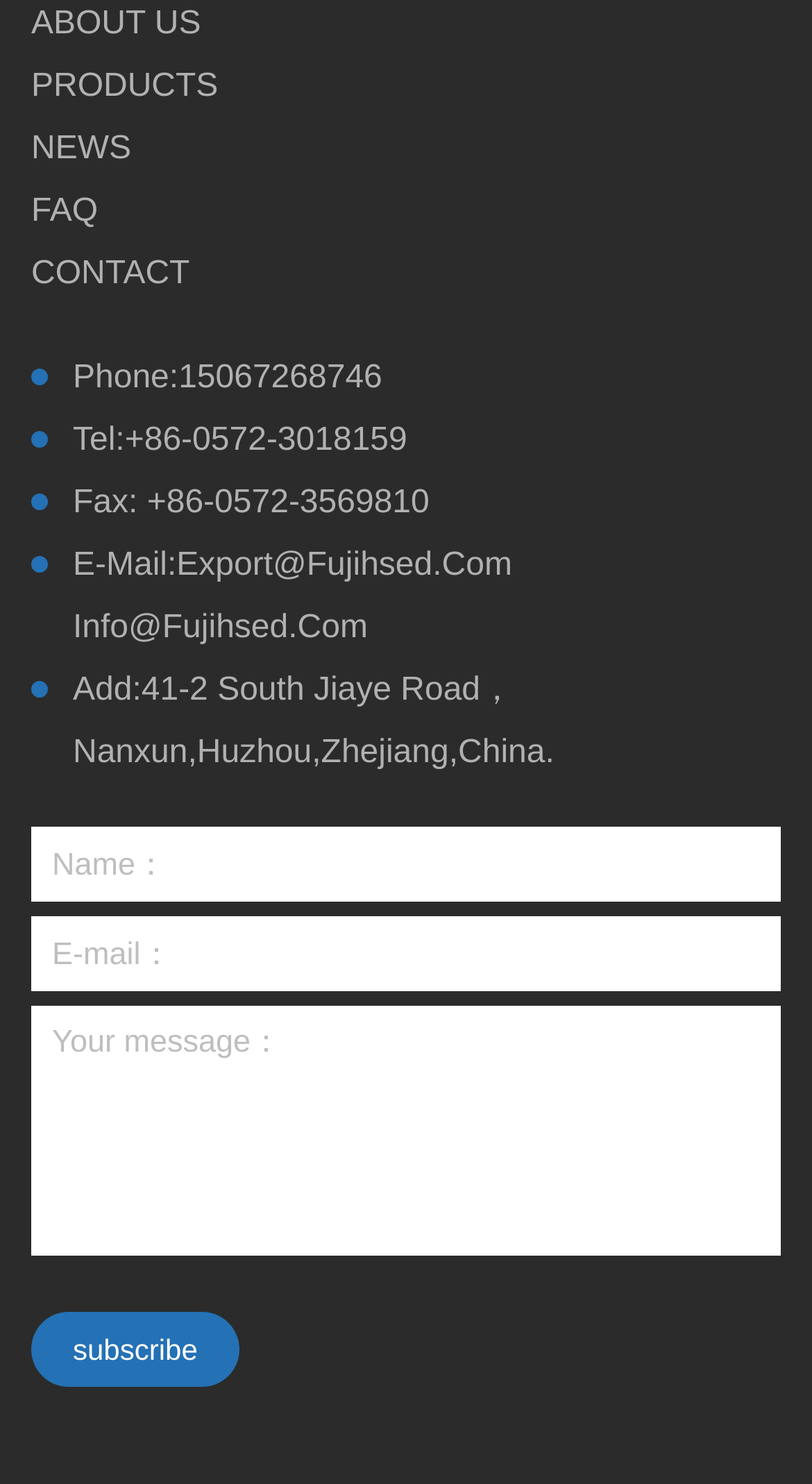Provide a brief response to the question using a single word or phrase: 
What is the fax number of the company?

+86-0572-3569810